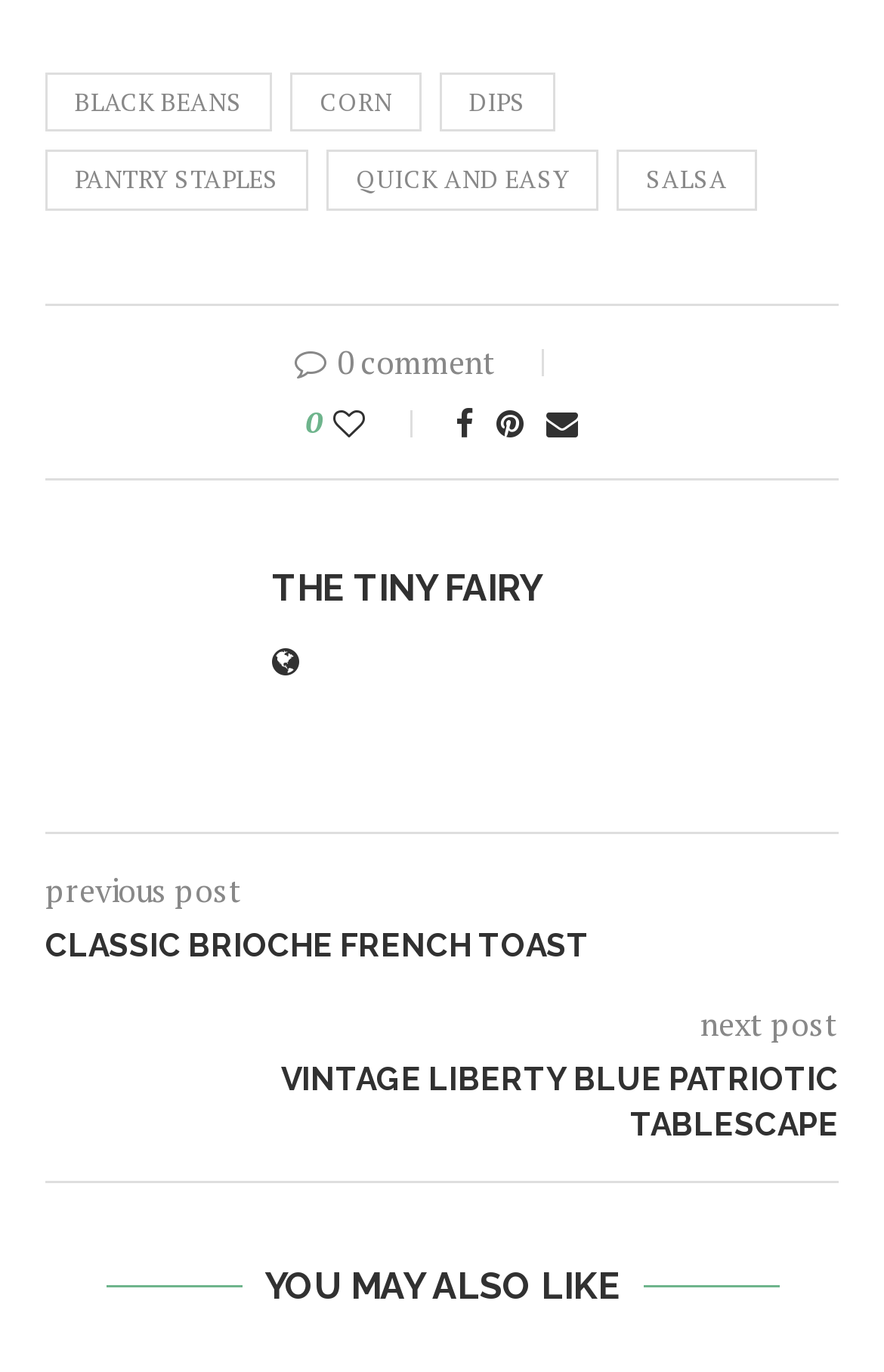Please determine the bounding box coordinates for the UI element described as: "Classic Brioche French Toast".

[0.051, 0.673, 0.949, 0.706]